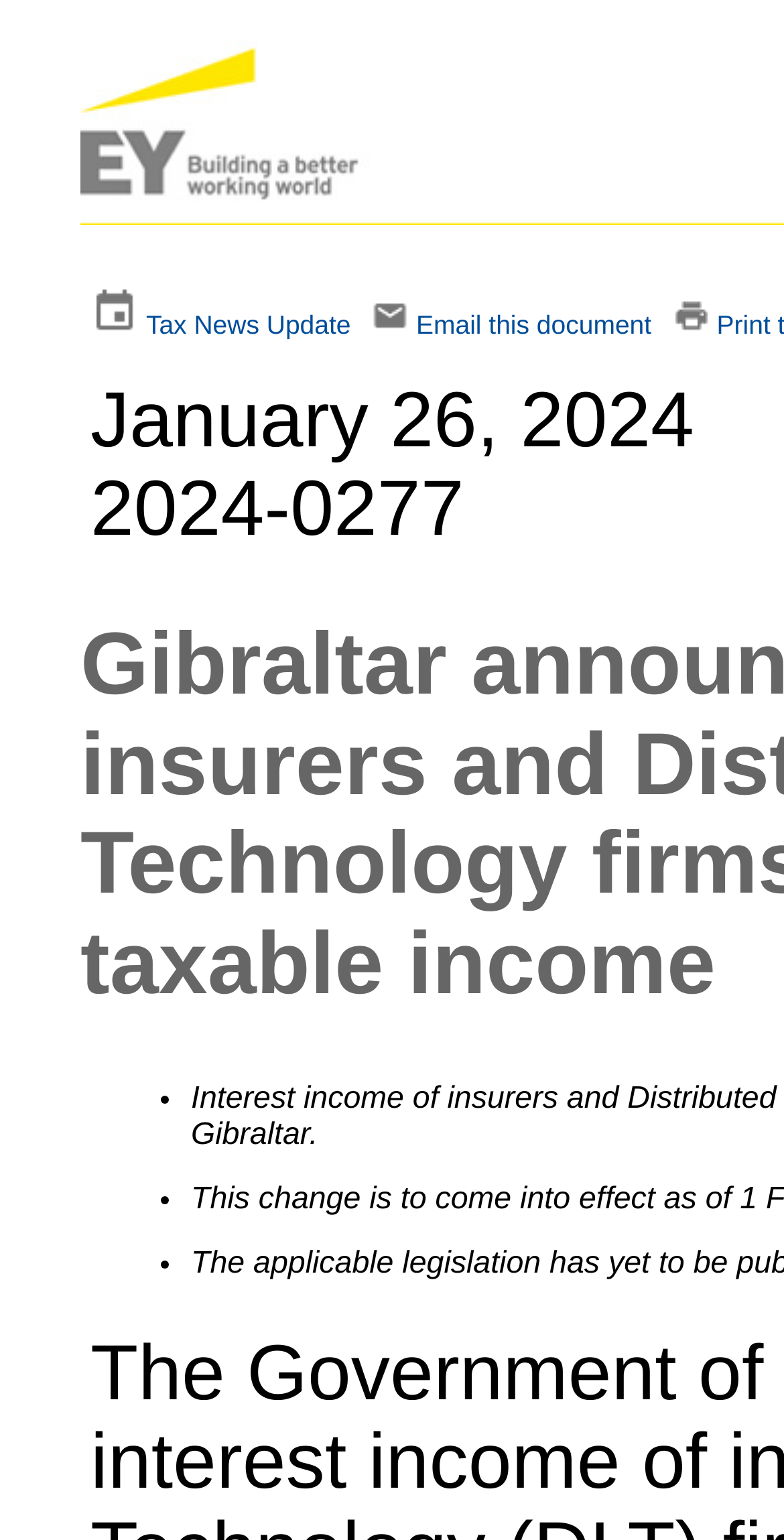Give a one-word or one-phrase response to the question:
What is the purpose of the link 'Email this document'?

To share the document